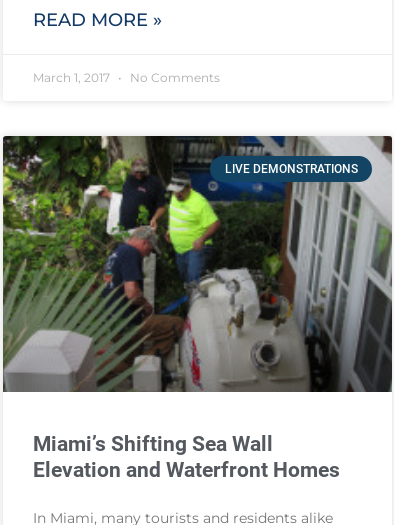What type of environment is typical of Miami's coastal area? Based on the image, give a response in one word or a short phrase.

Lush greenery